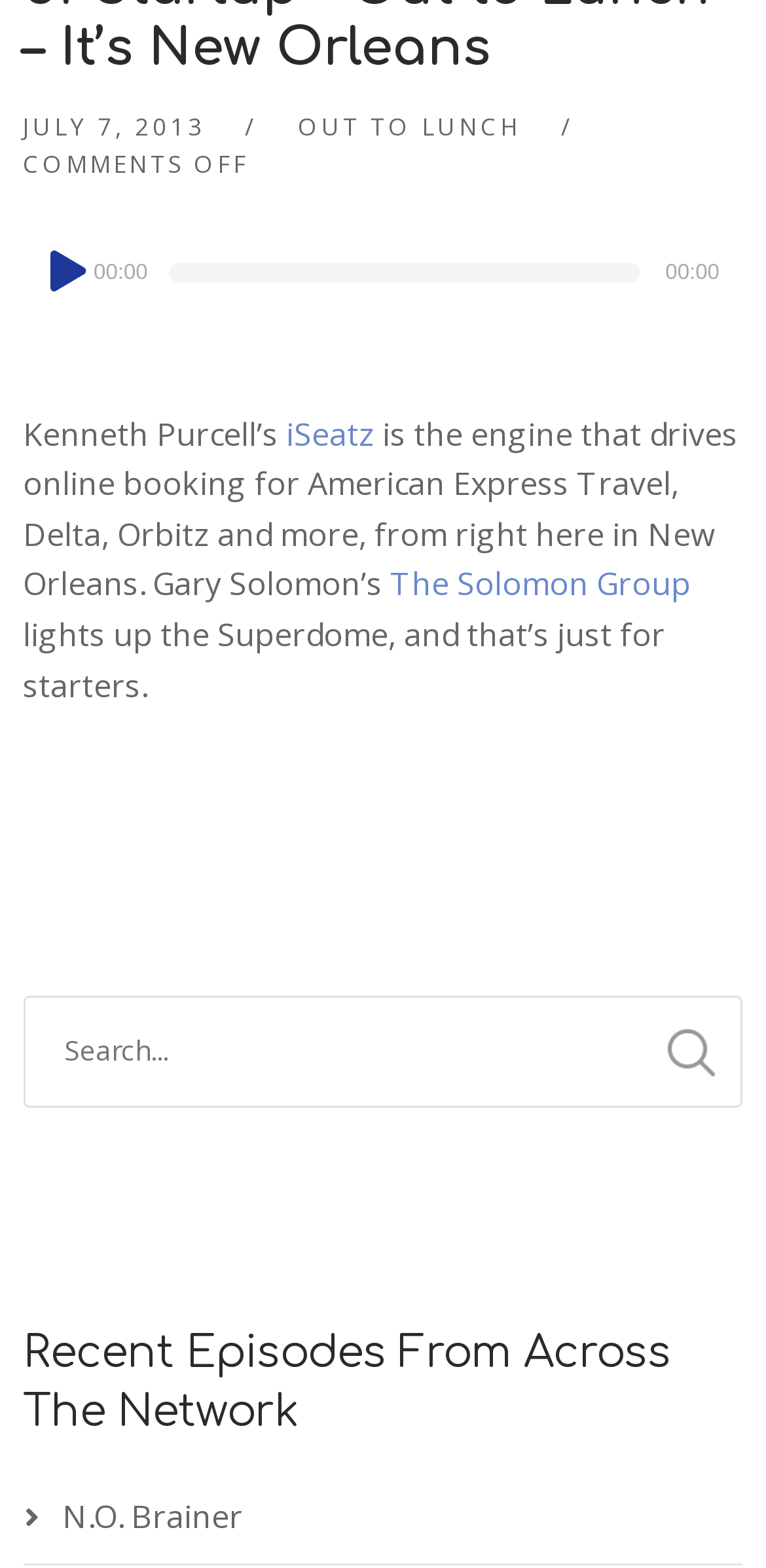What is the name of the company that lights up the Superdome?
Carefully examine the image and provide a detailed answer to the question.

The company that lights up the Superdome is The Solomon Group, which can be found in the link element with the bounding box coordinates [0.509, 0.359, 0.902, 0.386].